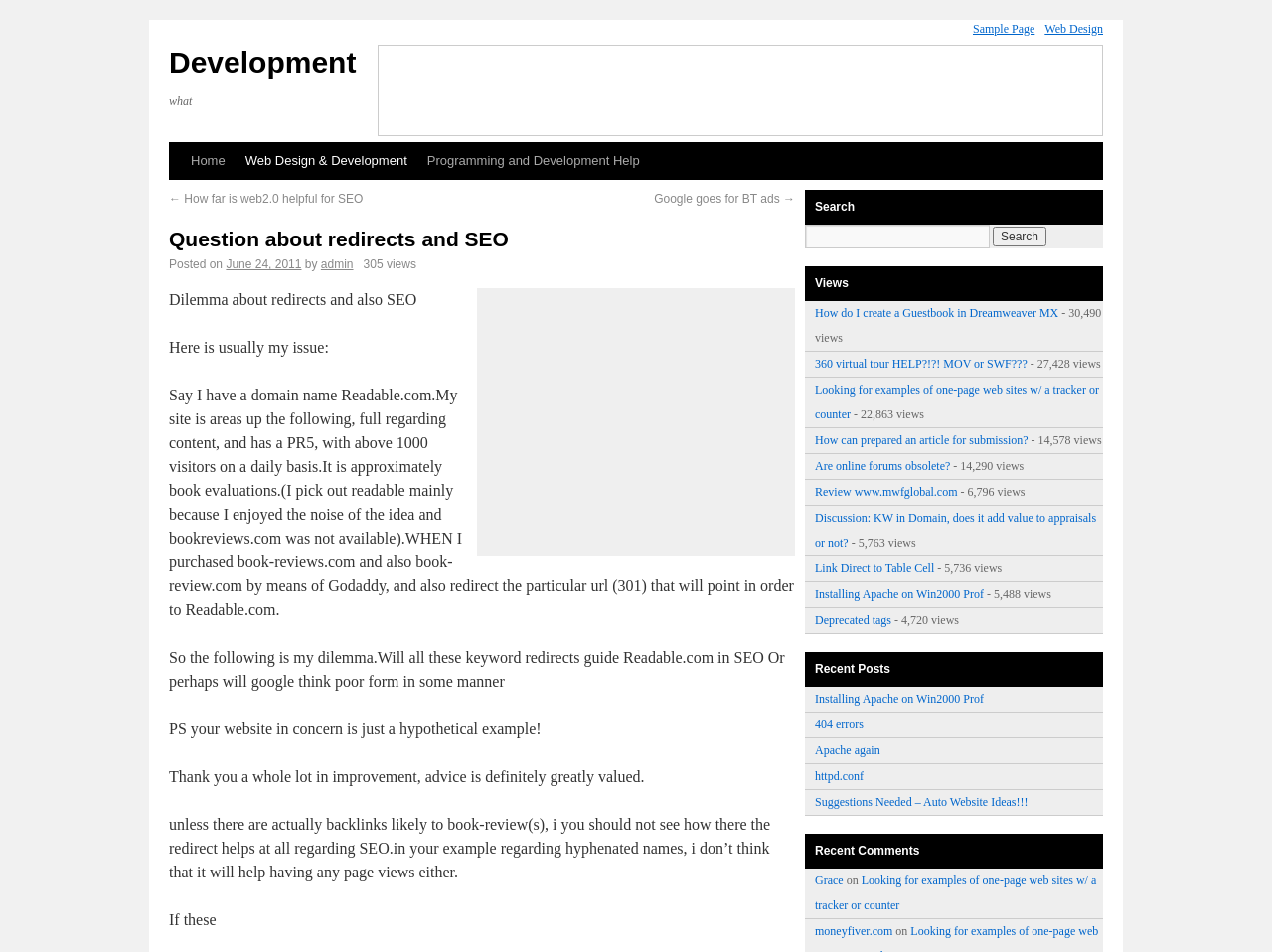Show the bounding box coordinates of the element that should be clicked to complete the task: "Read the 'Question about redirects and SEO' article".

[0.133, 0.237, 0.625, 0.265]